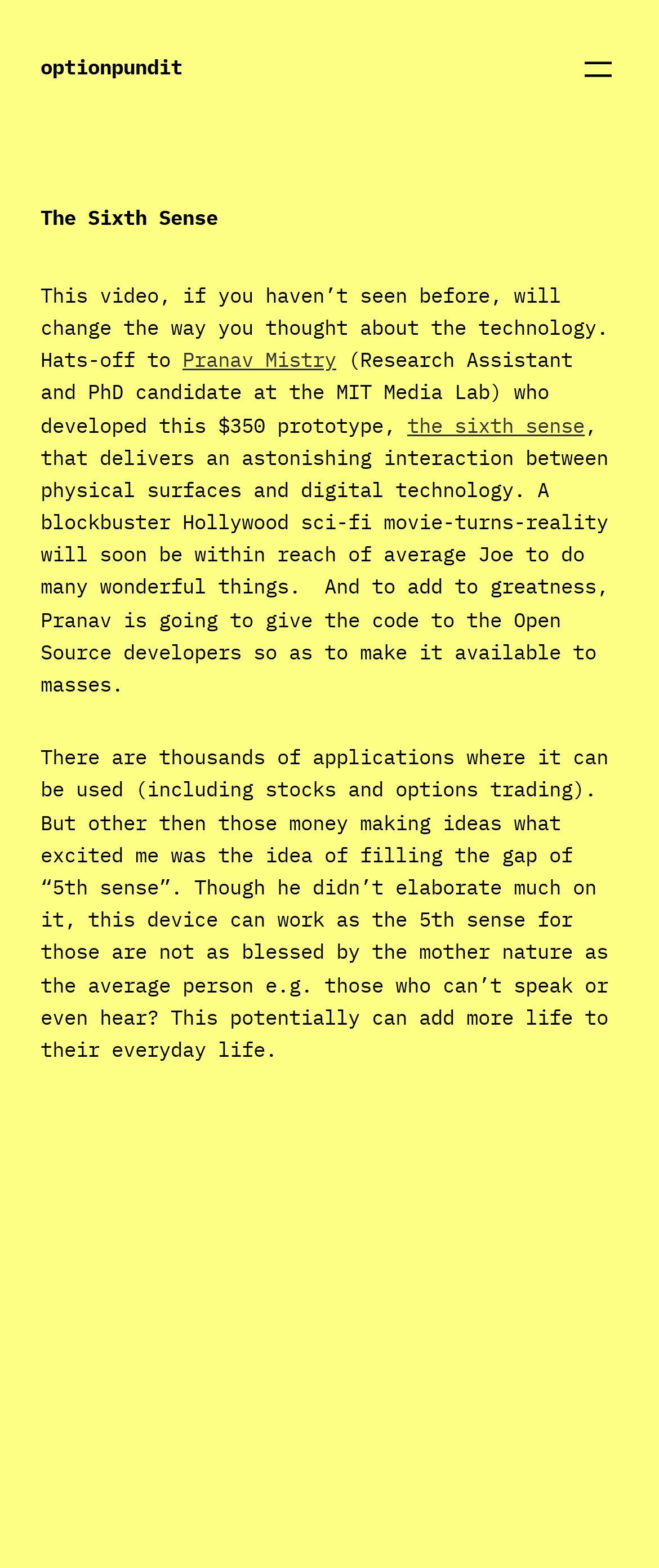Using the information from the screenshot, answer the following question thoroughly:
What is the price of the sixth sense prototype?

The price of the sixth sense prototype is mentioned in the text as '$350 prototype', which indicates that the device costs $350.